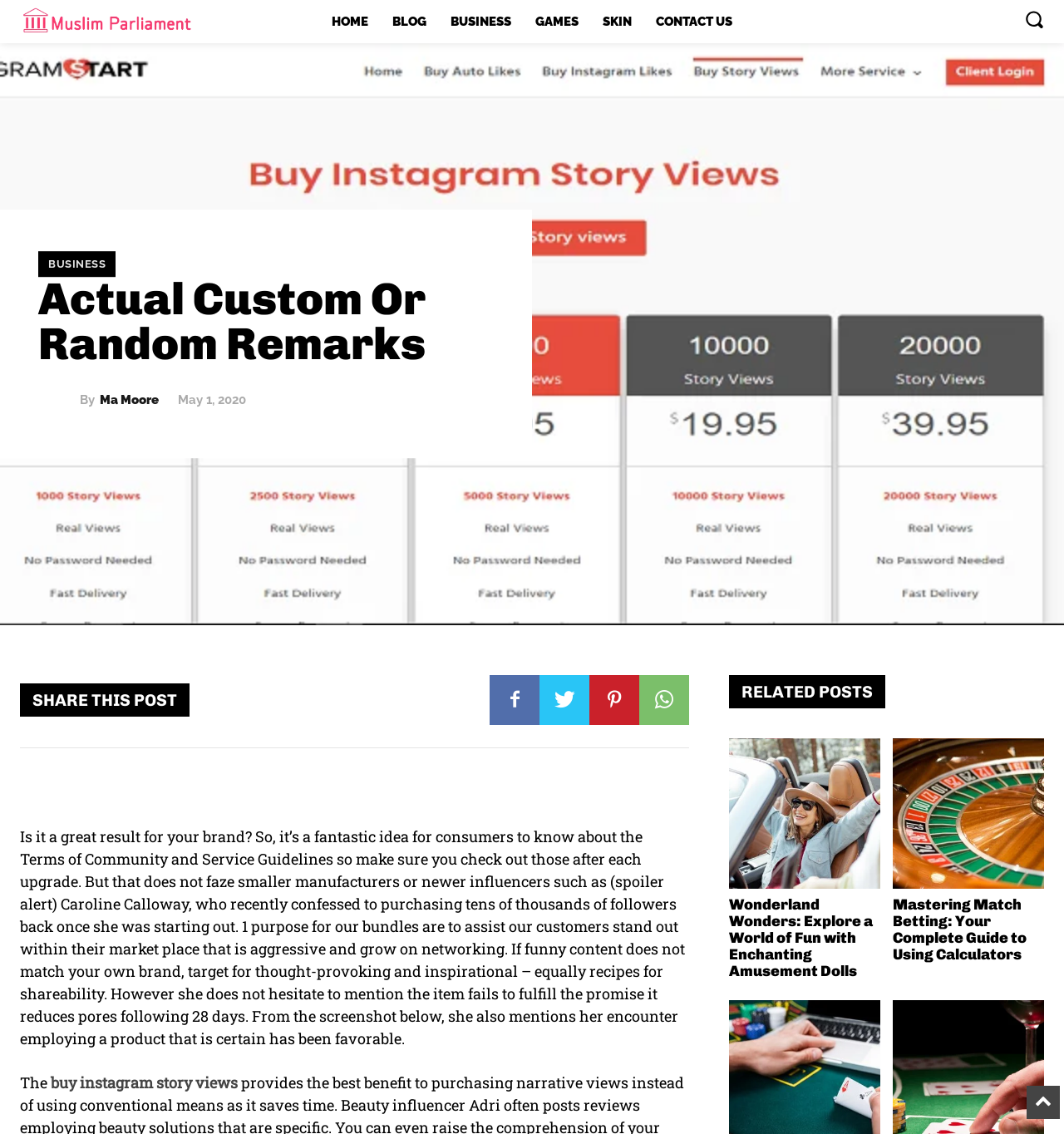Please indicate the bounding box coordinates of the element's region to be clicked to achieve the instruction: "Read the post by Ma Moore". Provide the coordinates as four float numbers between 0 and 1, i.e., [left, top, right, bottom].

[0.036, 0.338, 0.075, 0.368]